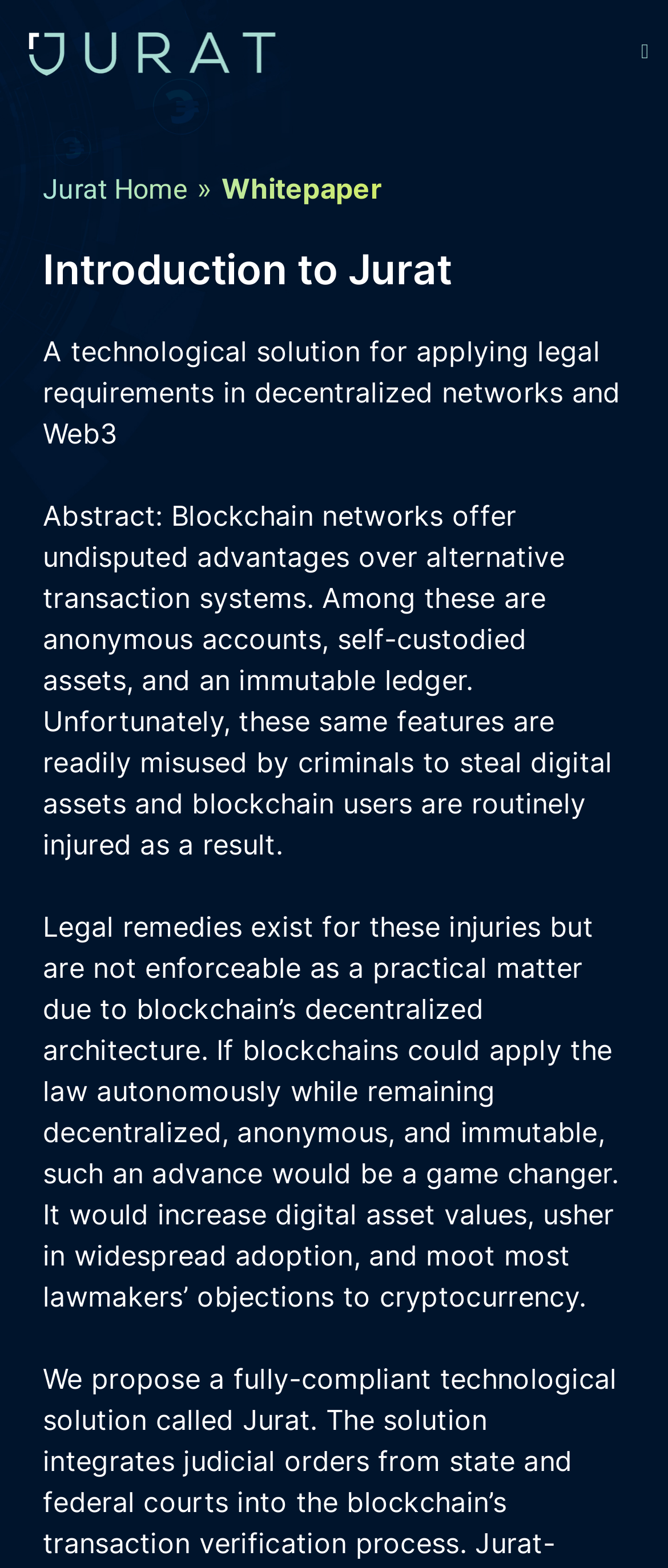Find the bounding box coordinates for the UI element whose description is: "parent_node: JTC Network aria-label="open-menu"". The coordinates should be four float numbers between 0 and 1, in the format [left, top, right, bottom].

[0.96, 0.021, 0.974, 0.044]